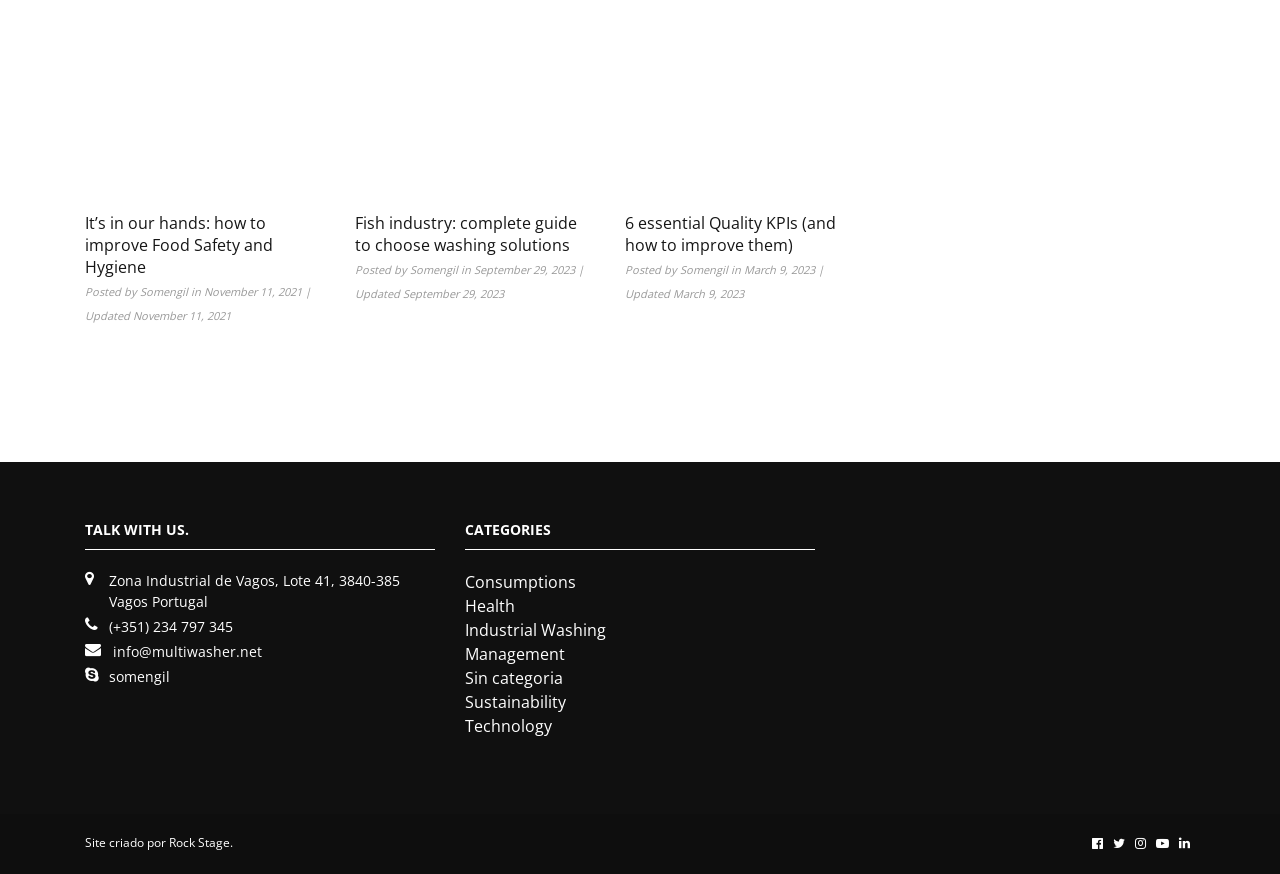Bounding box coordinates should be provided in the format (top-left x, top-left y, bottom-right x, bottom-right y) with all values between 0 and 1. Identify the bounding box for this UI element: Management

[0.363, 0.736, 0.441, 0.761]